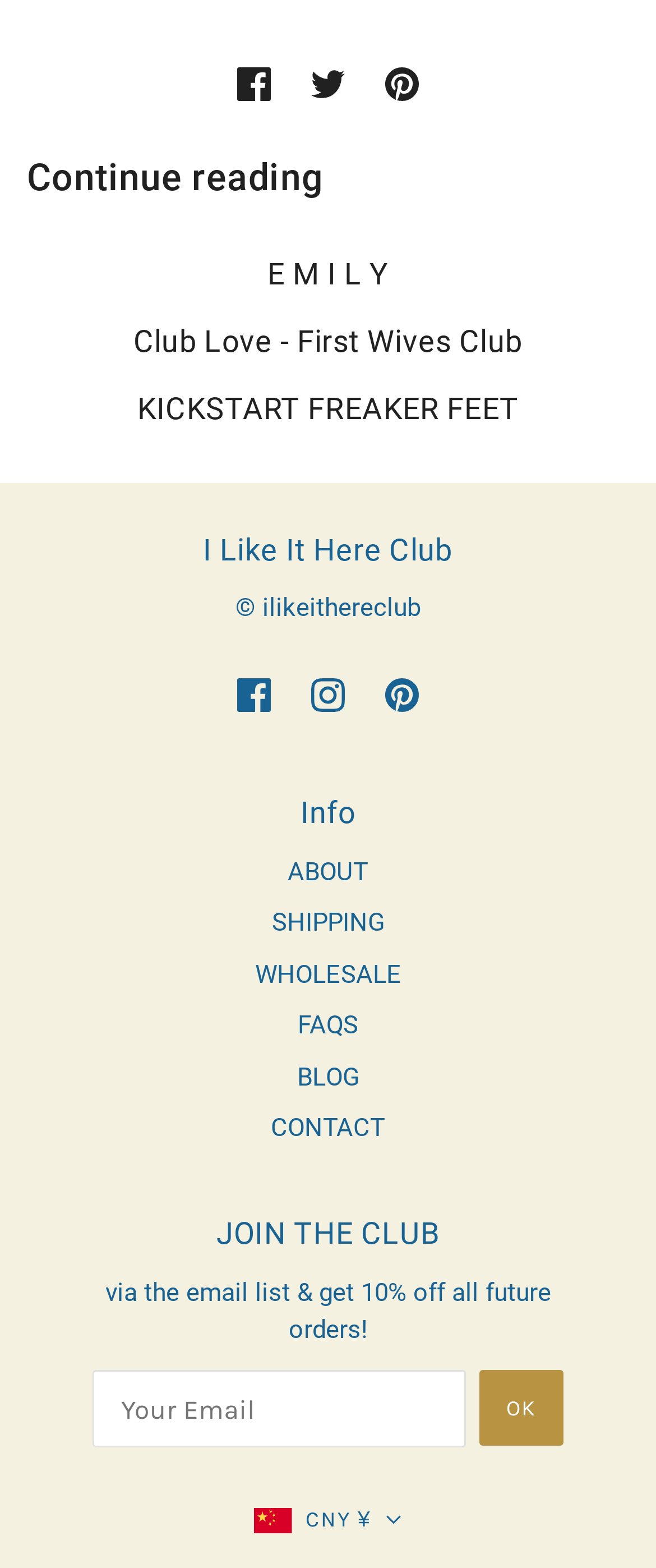Bounding box coordinates are specified in the format (top-left x, top-left y, bottom-right x, bottom-right y). All values are floating point numbers bounded between 0 and 1. Please provide the bounding box coordinate of the region this sentence describes: High Performance Computing Networking

None